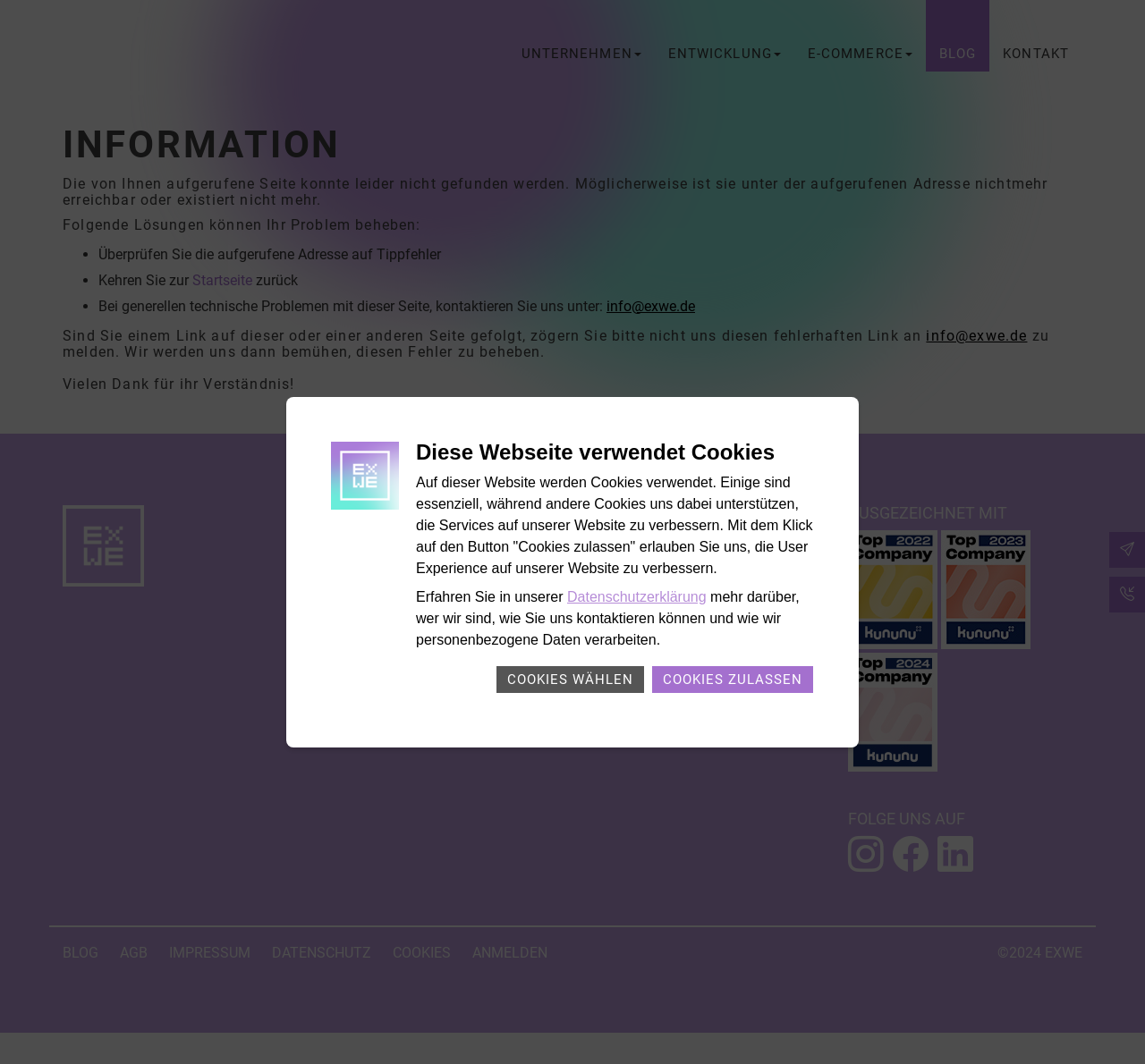Identify the bounding box coordinates necessary to click and complete the given instruction: "Click on the 'EXWE Individualsoftware' link".

[0.043, 0.0, 0.138, 0.042]